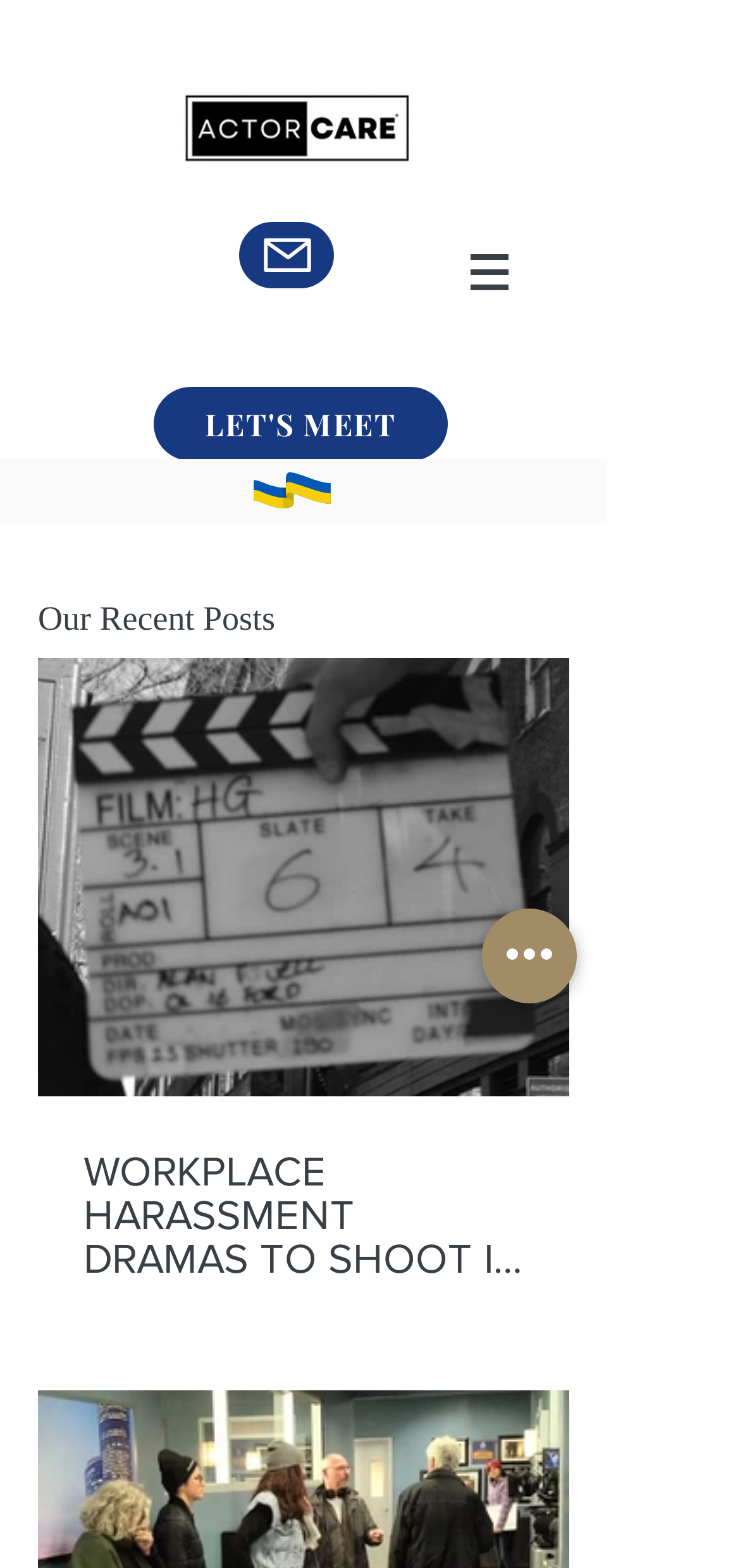How many buttons are there on the webpage?
Look at the webpage screenshot and answer the question with a detailed explanation.

There are two buttons on the webpage, one is 'Quick actions' located at the bottom right corner, with a bounding box of [0.651, 0.579, 0.779, 0.64], and the other is a button with a popup menu located at the top right corner, with a bounding box of [0.562, 0.125, 0.762, 0.223].